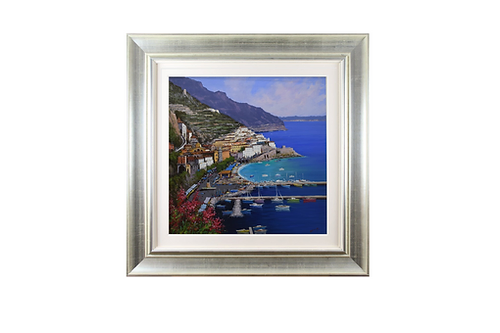Please use the details from the image to answer the following question comprehensively:
What is reflected in the sea?

The caption states that 'a serene blue sea reflects the sky', which implies that the sky is reflected in the sea.